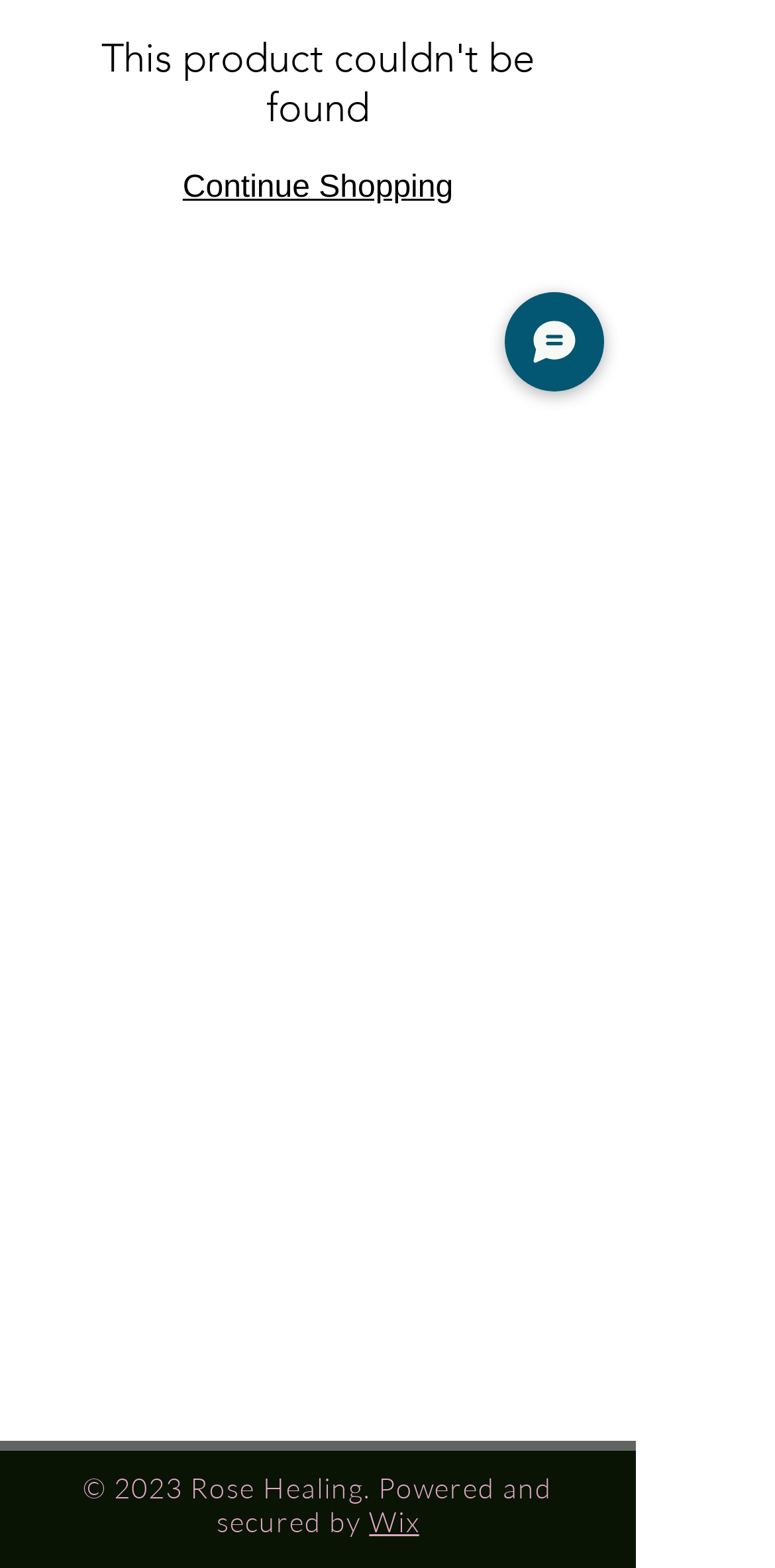Using floating point numbers between 0 and 1, provide the bounding box coordinates in the format (top-left x, top-left y, bottom-right x, bottom-right y). Locate the UI element described here: Continue Shopping

[0.236, 0.109, 0.585, 0.131]